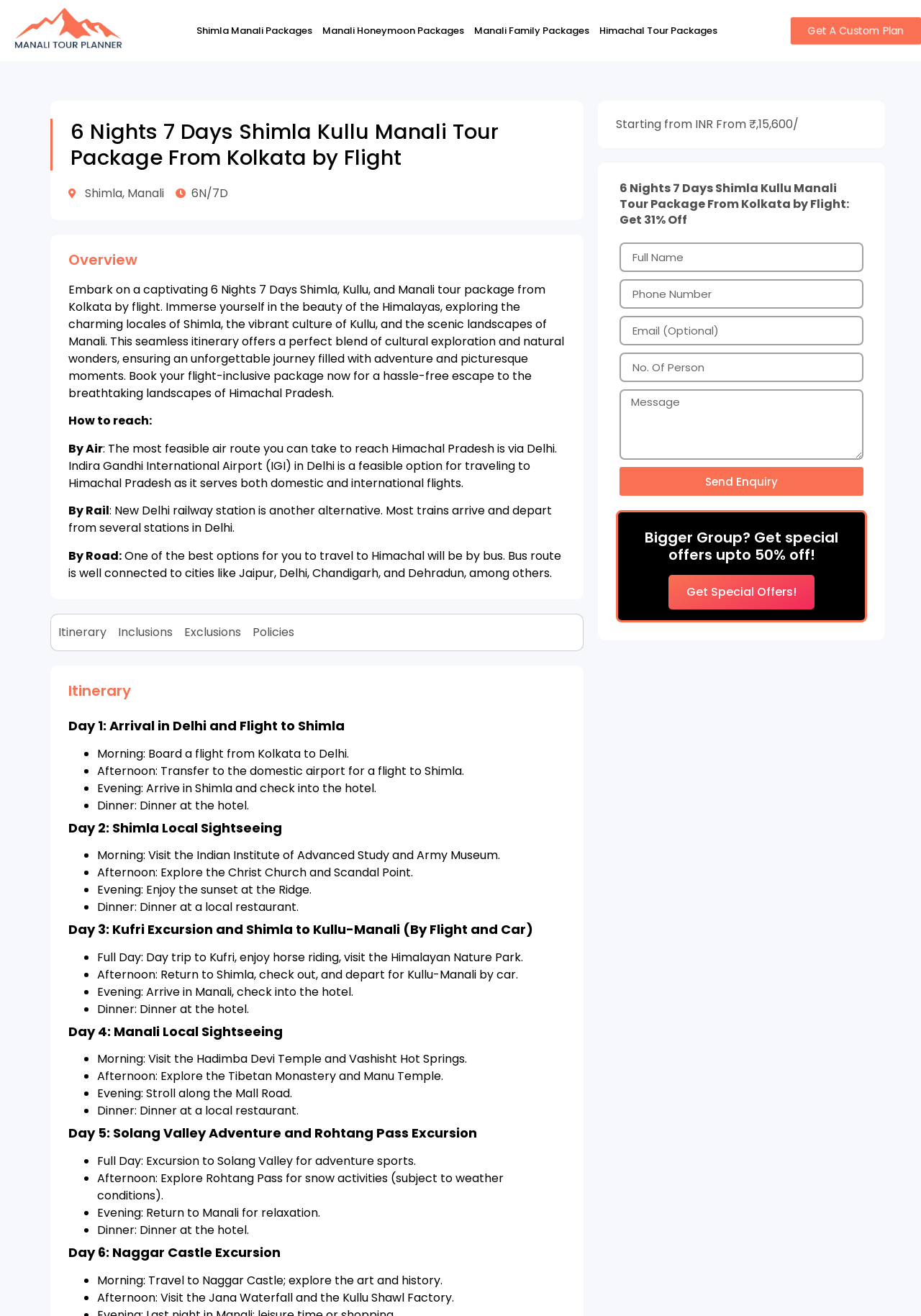For the following element description, predict the bounding box coordinates in the format (top-left x, top-left y, bottom-right x, bottom-right y). All values should be floating point numbers between 0 and 1. Description: Commons Debates - previous sessions

None